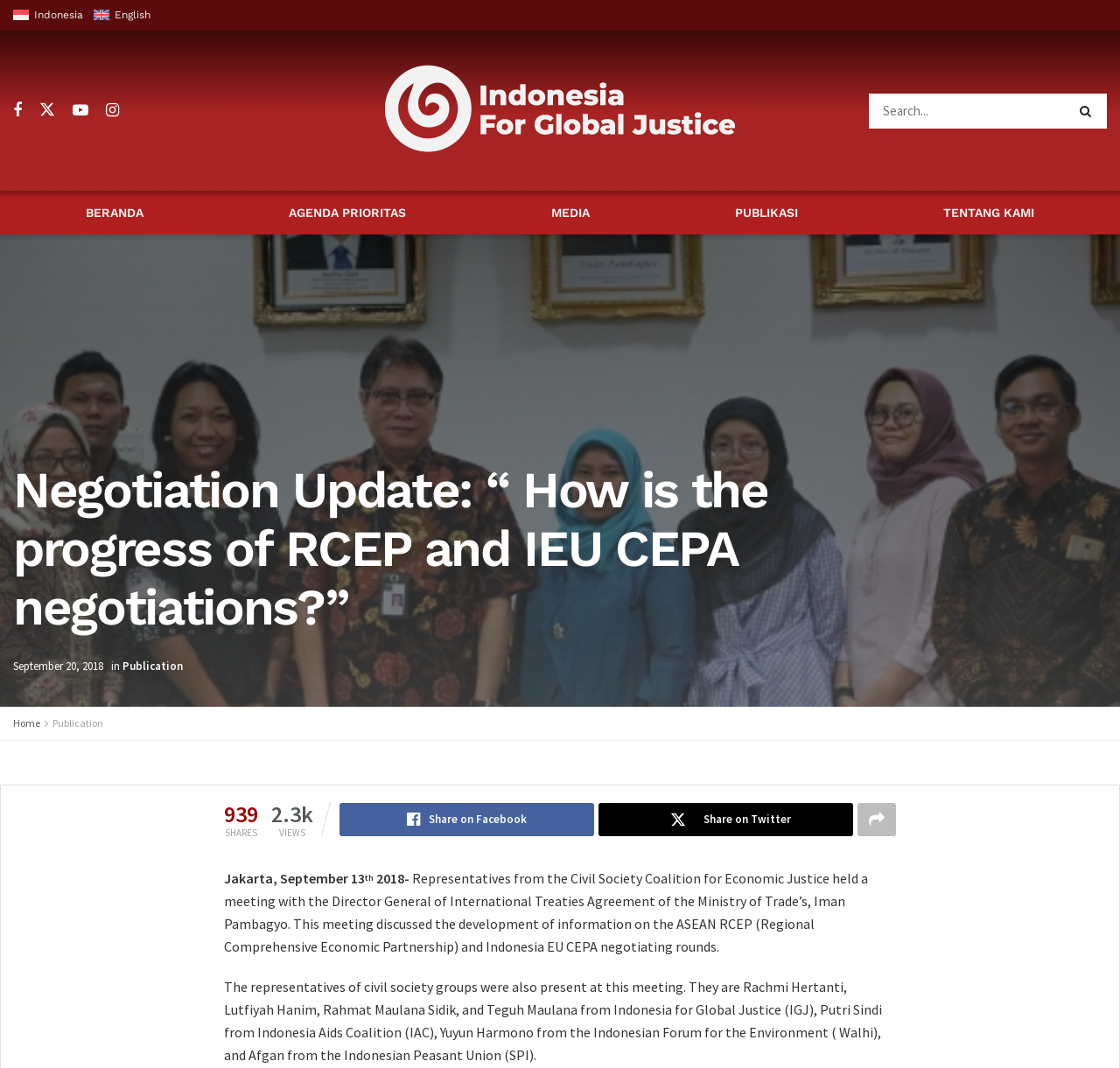Please identify the bounding box coordinates of the element's region that should be clicked to execute the following instruction: "Read the publication". The bounding box coordinates must be four float numbers between 0 and 1, i.e., [left, top, right, bottom].

[0.109, 0.616, 0.163, 0.63]